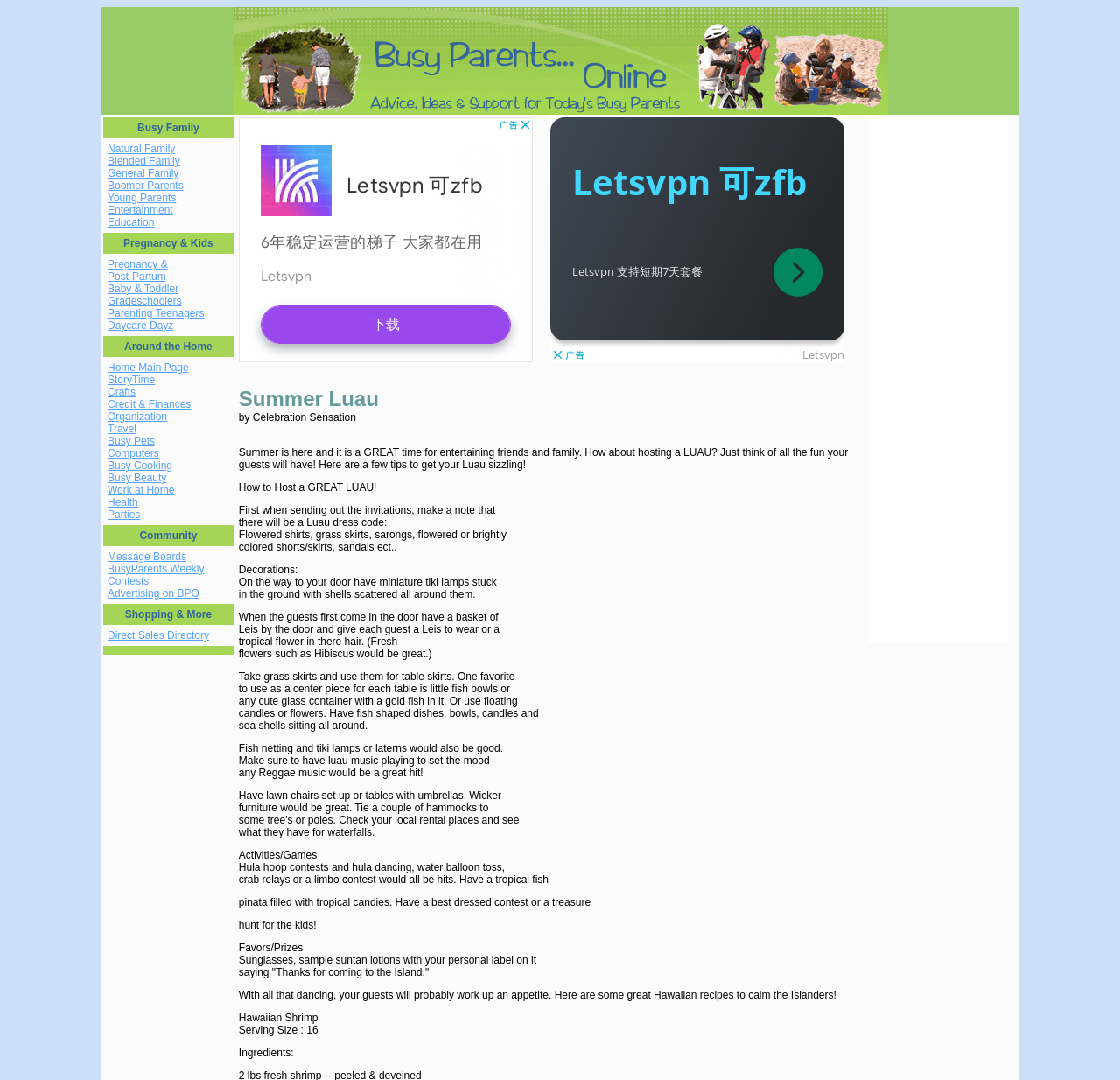Using the information in the image, could you please answer the following question in detail:
What is the main activity discussed in the article?

The main activity discussed in the article is hosting a luau, and the article provides tips and ideas on how to make it a successful and fun event.